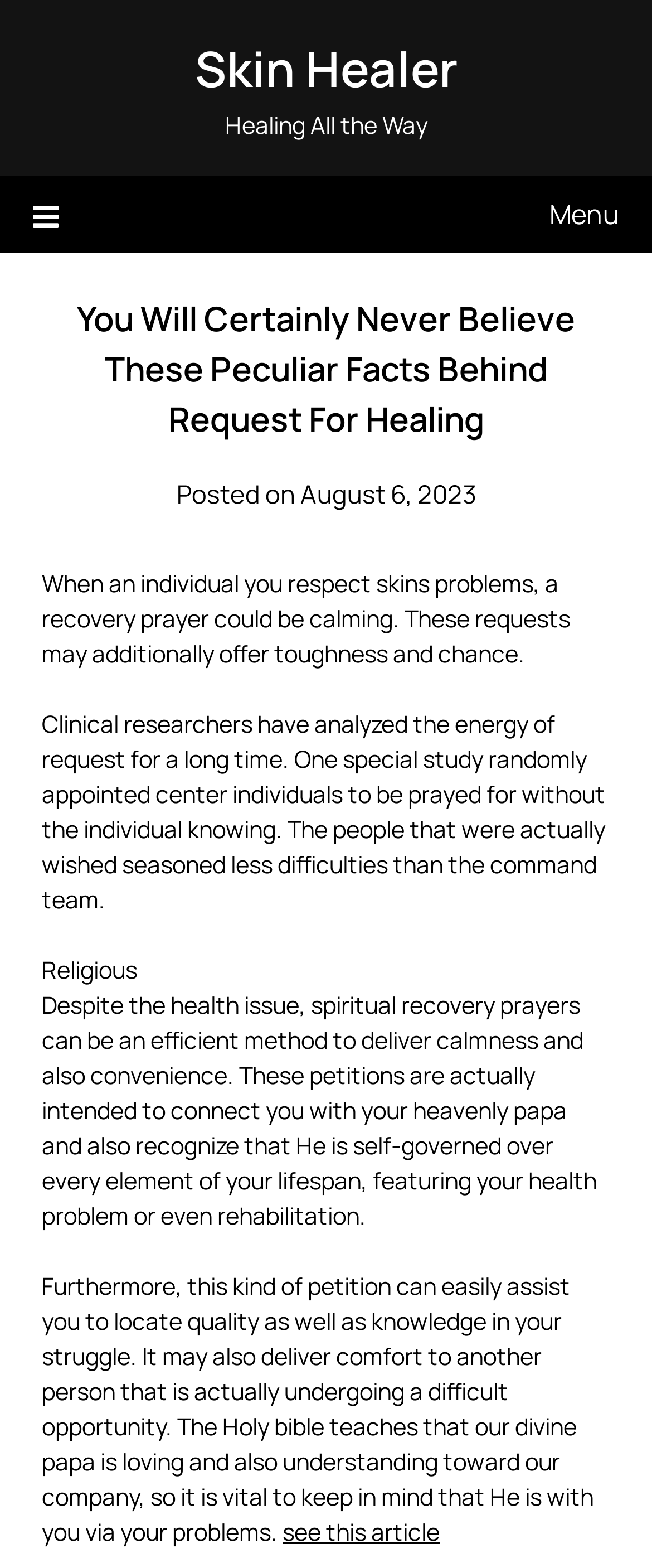Reply to the question with a brief word or phrase: What can spiritual recovery prayers help individuals to find?

Quality and knowledge